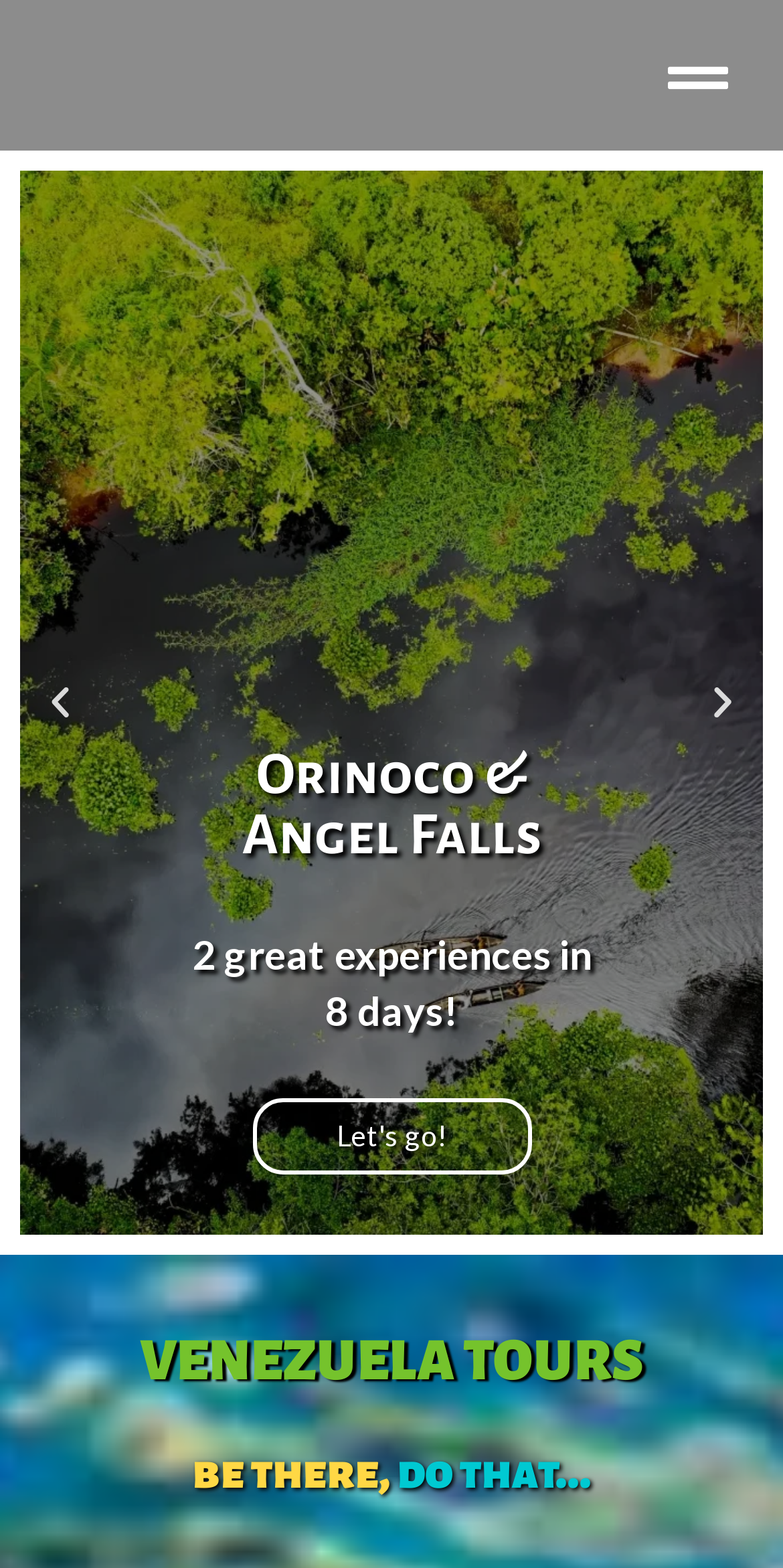Articulate a complete and detailed caption of the webpage elements.

The webpage is about Venezuela Tours, with a prominent link and image at the top left corner, both labeled "Venezuela tours". Below this, there is a large image that takes up most of the page, with a call-to-action link "Orinoco & Angel Falls 2 great experiences in 8 days! Let's go!" overlaid on top of it. 

On the left side of the image, there are two buttons, "Previous slide" and "Next slide", which suggest that the image is part of a slideshow. 

At the top right corner, there are two headings. The first one, "VENEZUELA TOURS", is in a larger font size, and the second one, "be there, do that...", is in a smaller font size and positioned slightly below the first one.